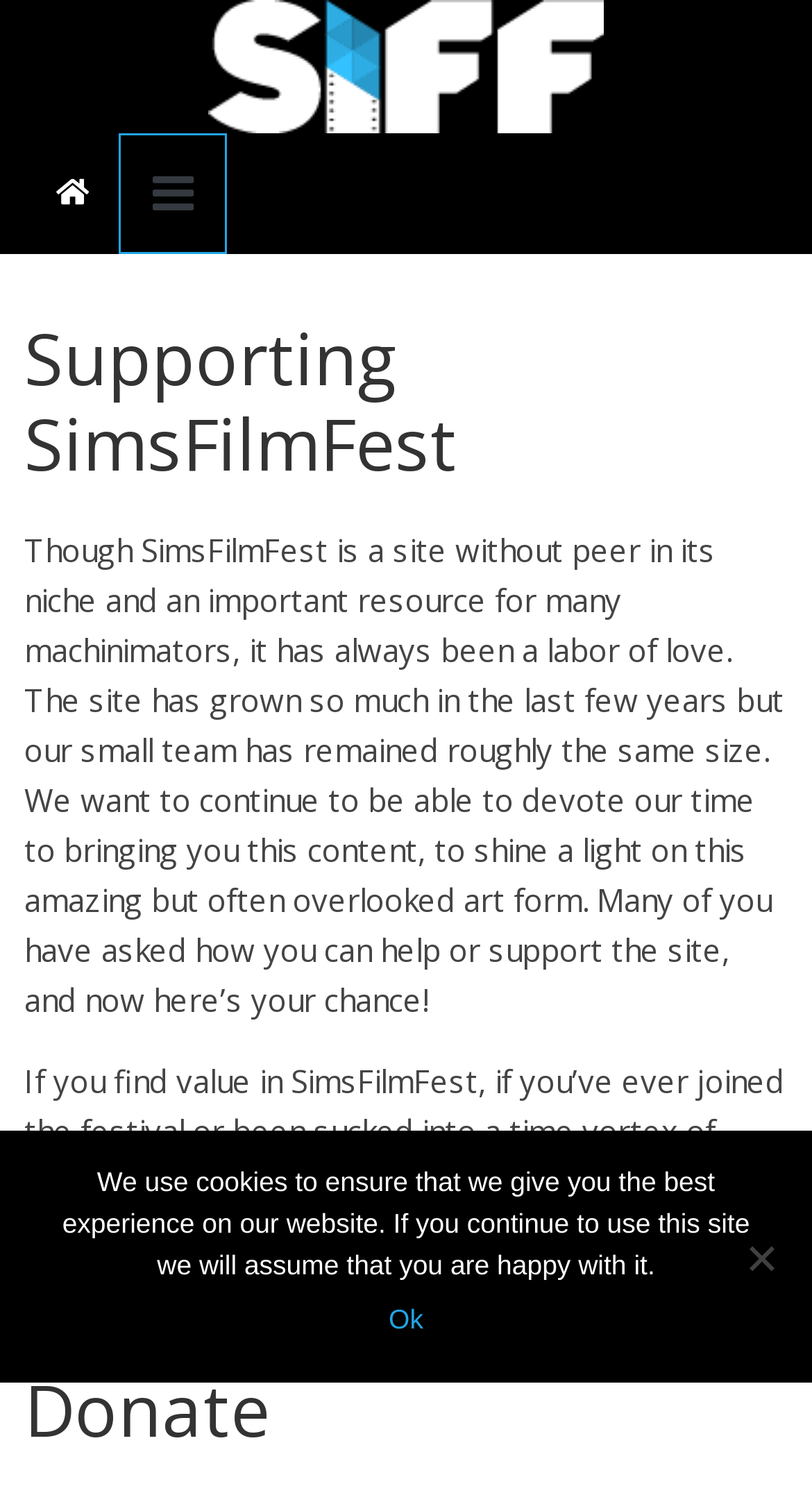Please locate the UI element described by "Ok" and provide its bounding box coordinates.

[0.479, 0.86, 0.521, 0.887]